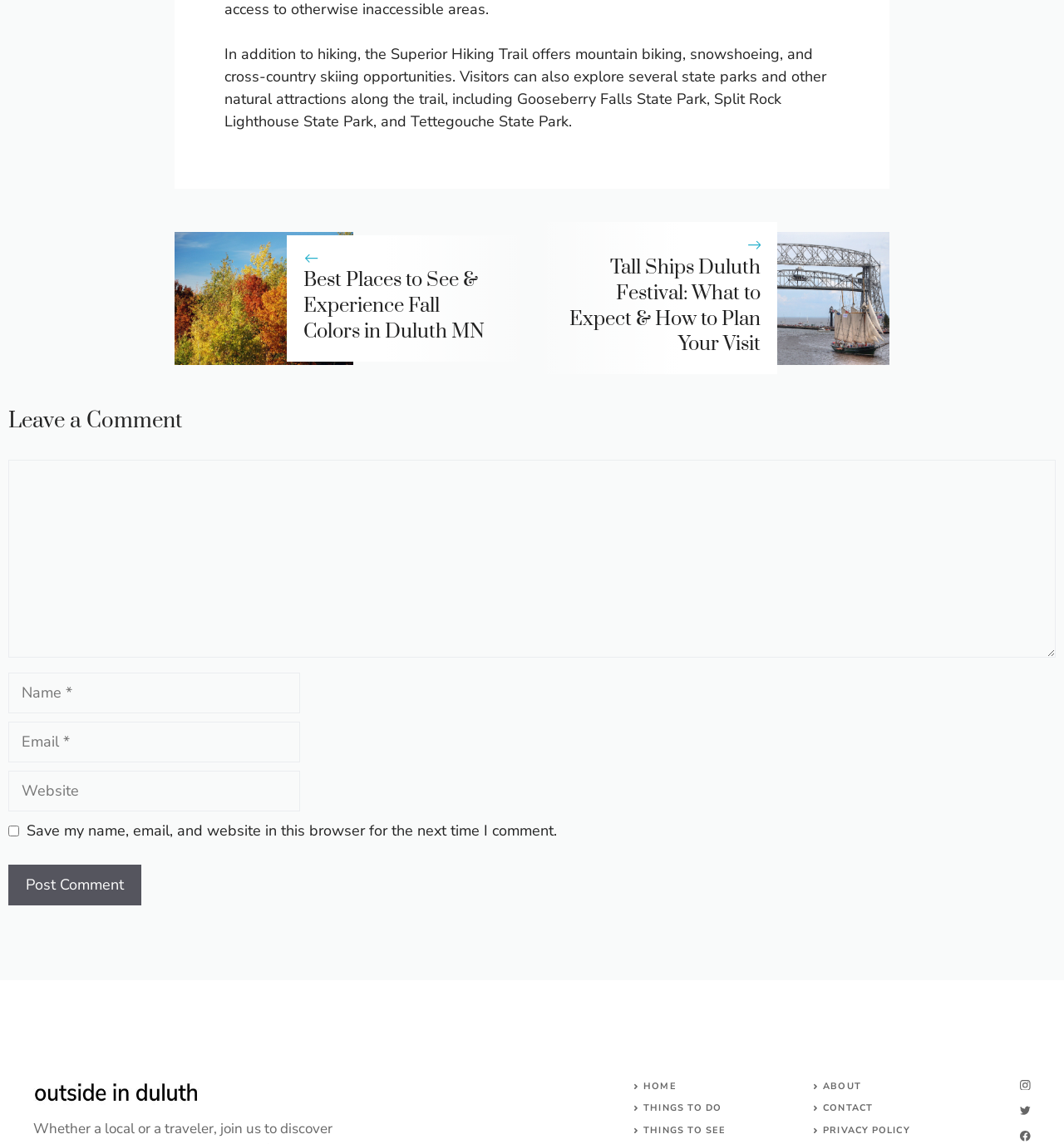Give a concise answer using only one word or phrase for this question:
What activities are offered on the Superior Hiking Trail?

Hiking, biking, snowshoeing, skiing